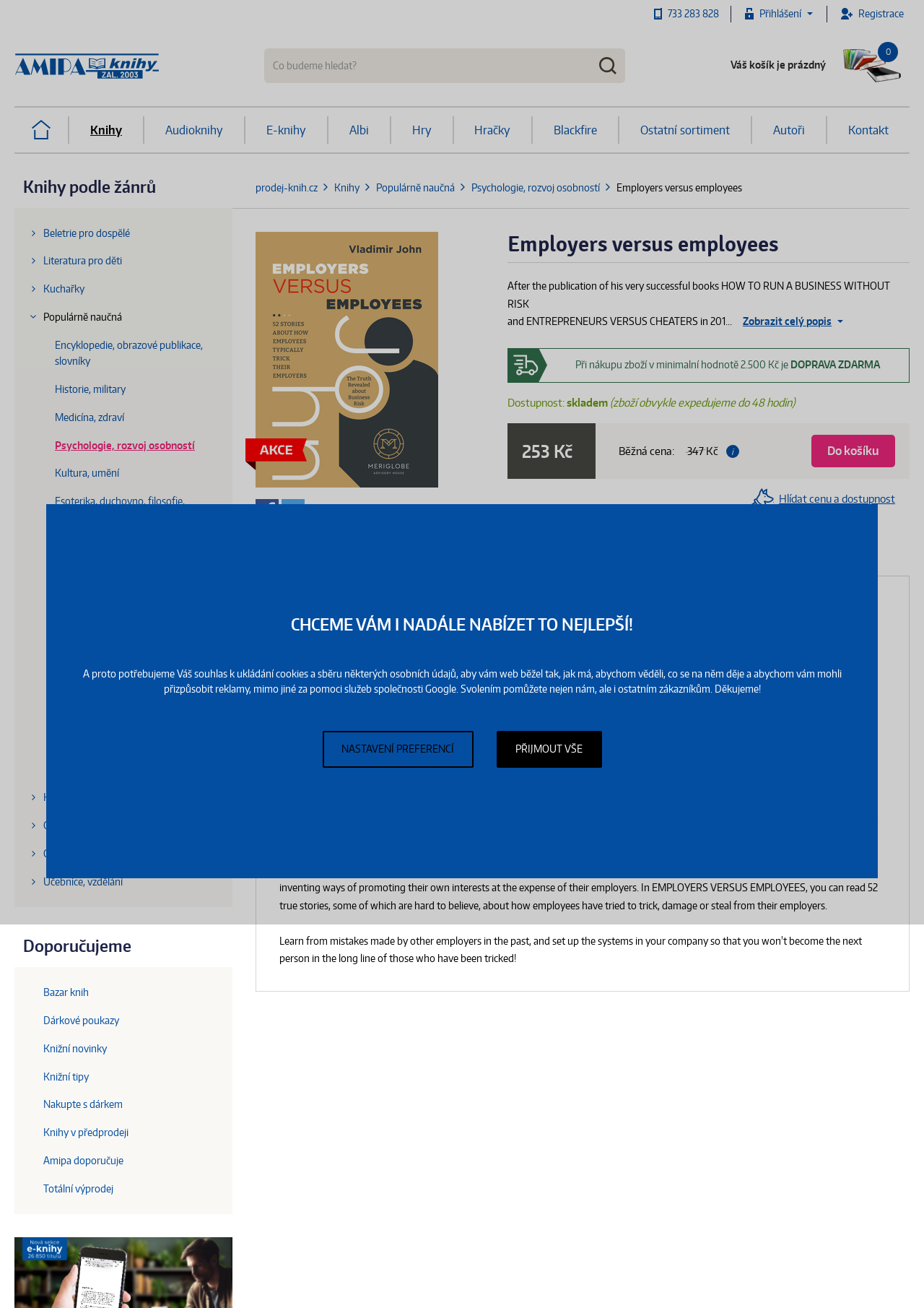Provide the bounding box coordinates, formatted as (top-left x, top-left y, bottom-right x, bottom-right y), with all values being floating point numbers between 0 and 1. Identify the bounding box of the UI element that matches the description: Kuchařky

[0.016, 0.21, 0.252, 0.232]